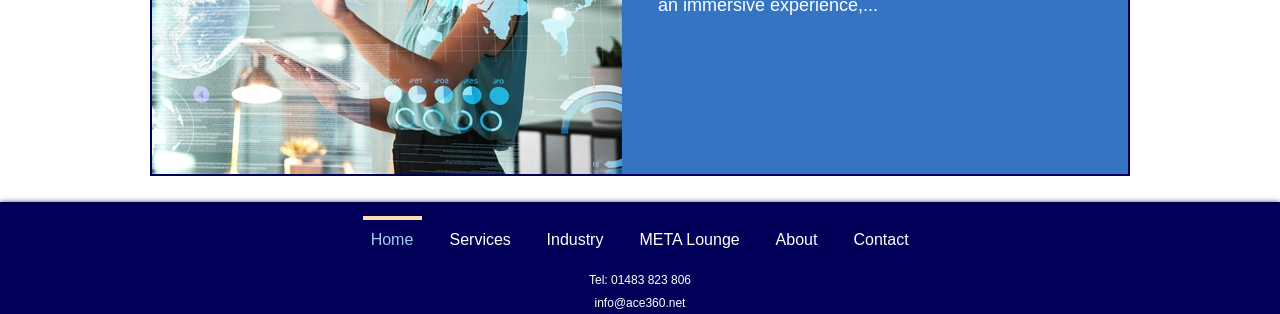Answer the following query with a single word or phrase:
What is the email address on the webpage?

info@ace360.net